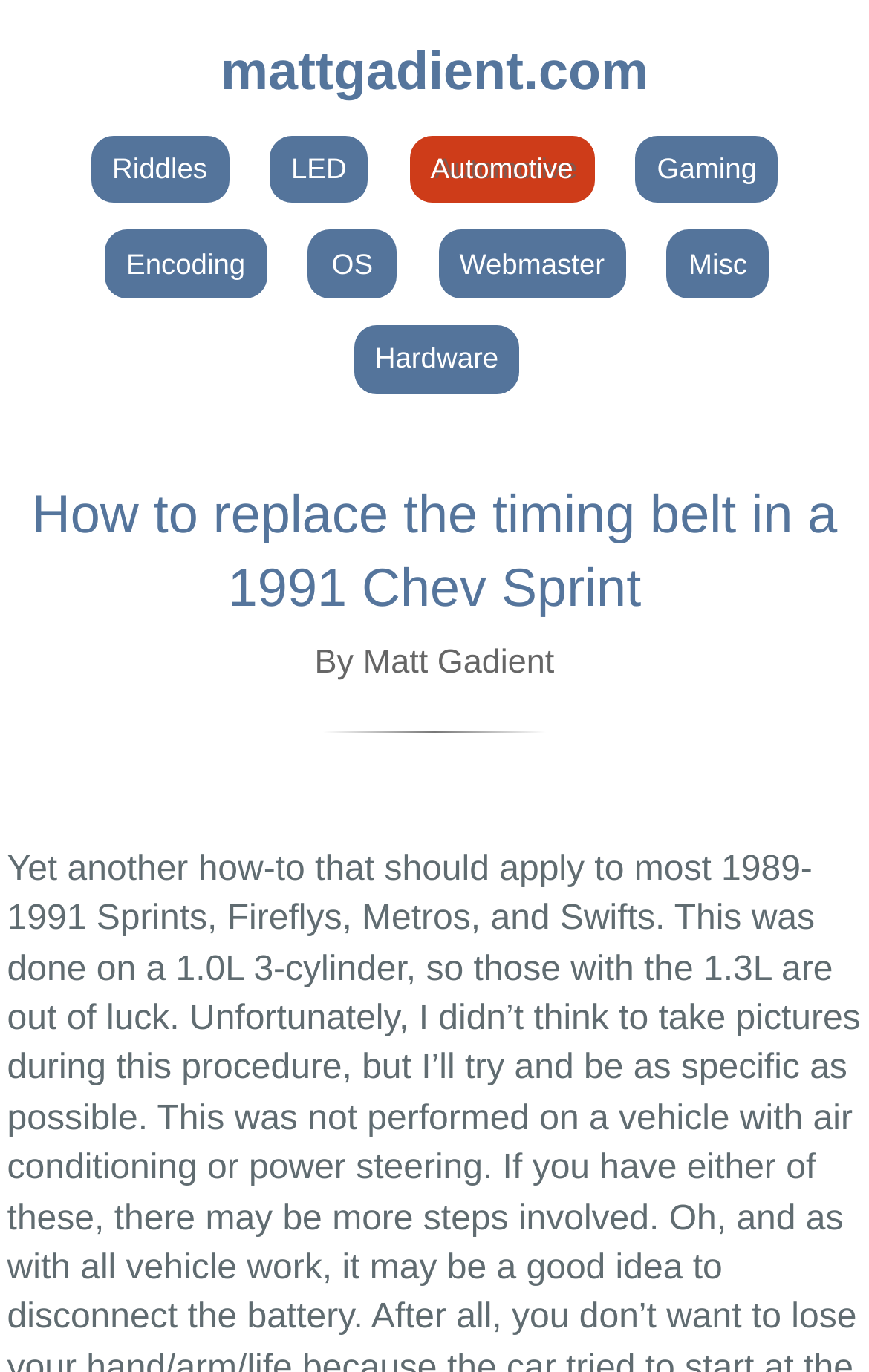Locate the bounding box coordinates of the segment that needs to be clicked to meet this instruction: "Book an appointment with Natasha Watts".

None